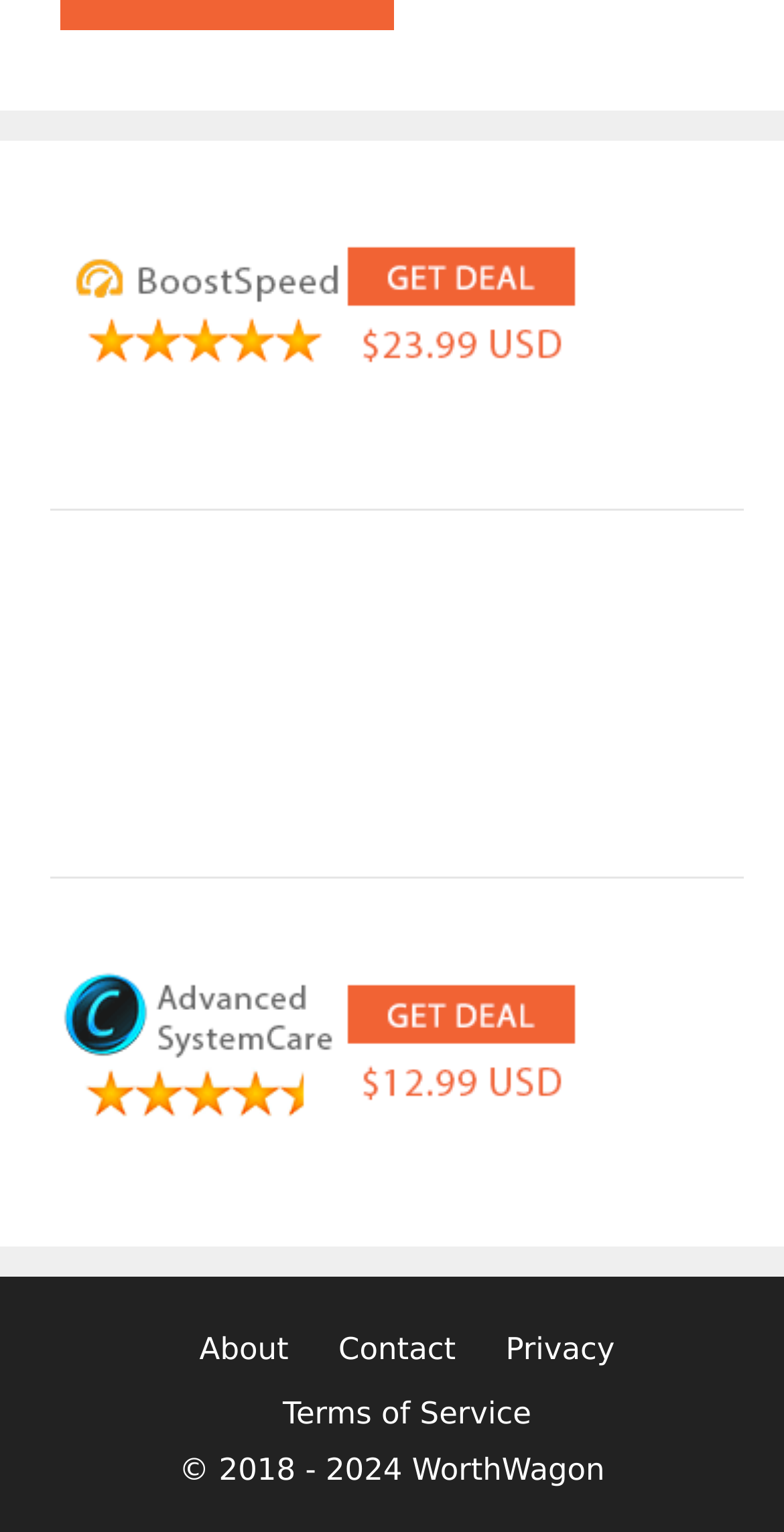Answer the question with a brief word or phrase:
What is the purpose of the website?

Discount coupons